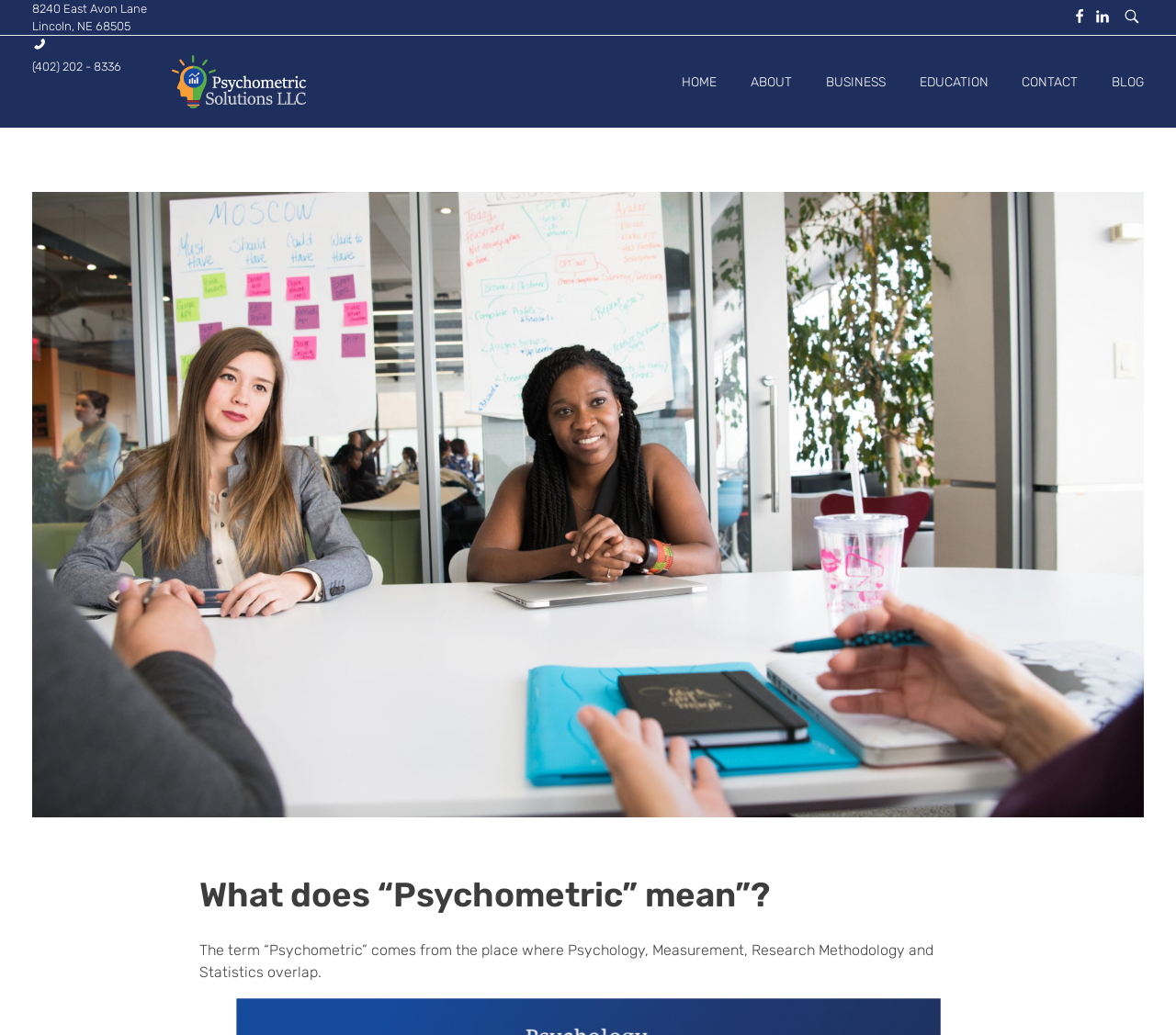Bounding box coordinates are given in the format (top-left x, top-left y, bottom-right x, bottom-right y). All values should be floating point numbers between 0 and 1. Provide the bounding box coordinate for the UI element described as: parent_node: Psychometric Solutions

[0.146, 0.053, 0.26, 0.105]